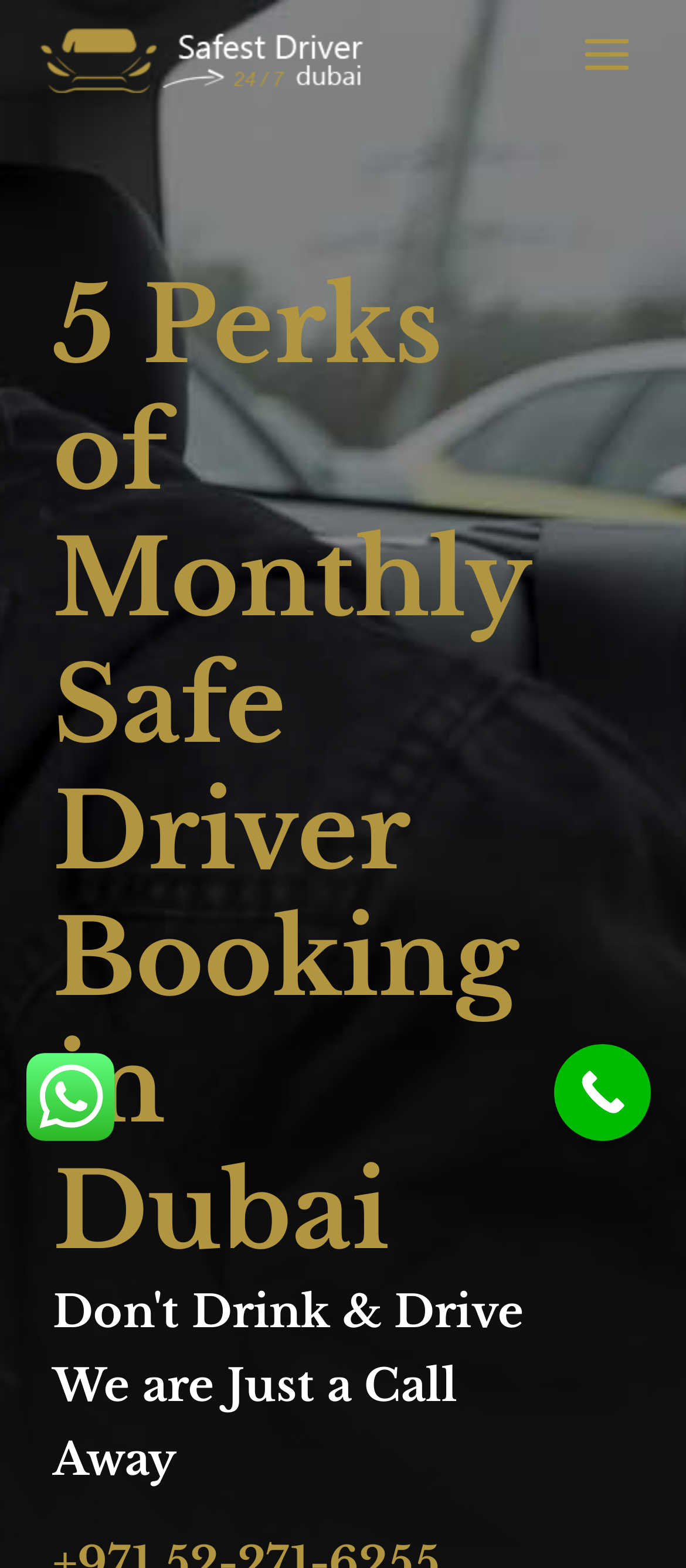Answer the question in a single word or phrase:
How many headings are there?

2